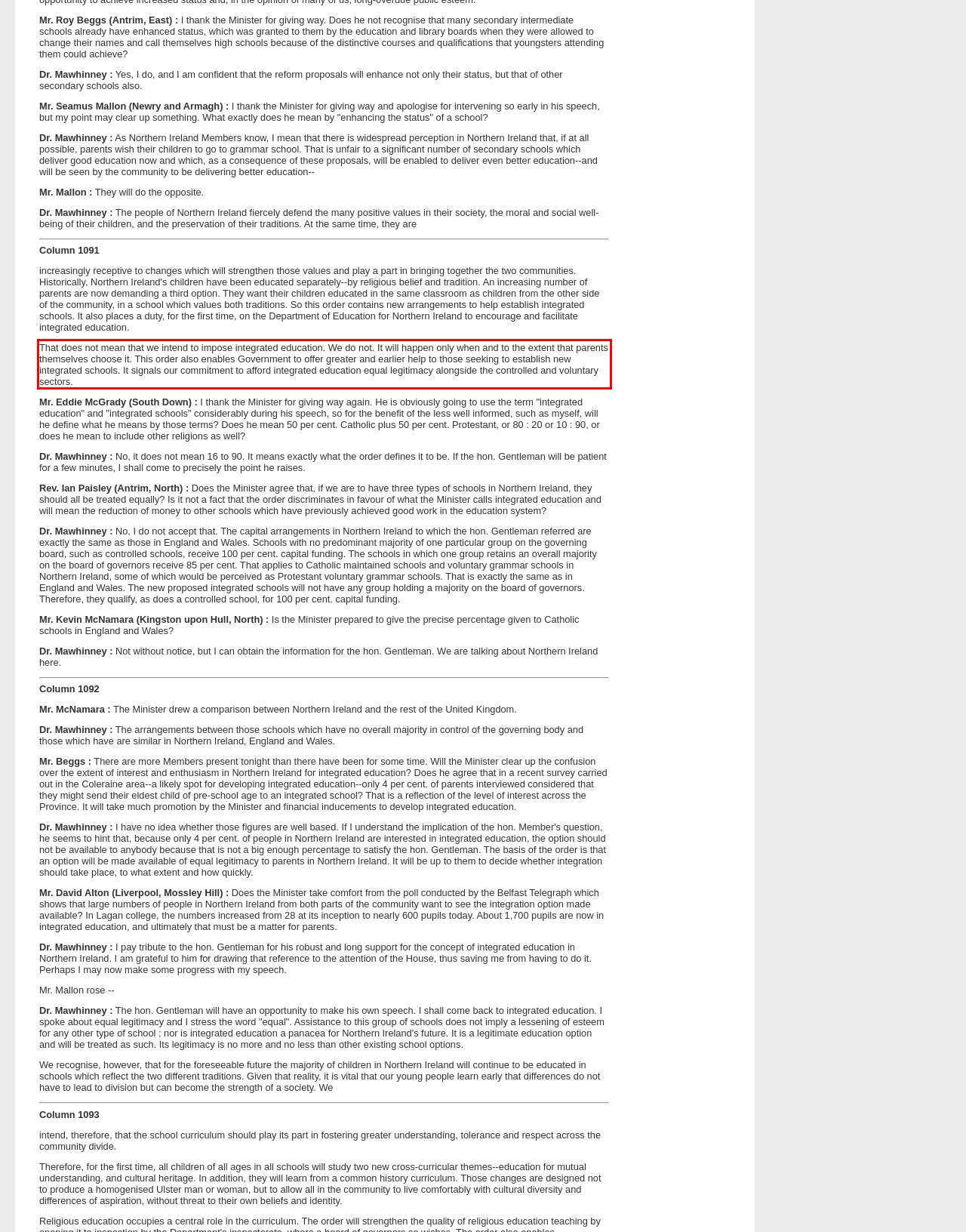Review the webpage screenshot provided, and perform OCR to extract the text from the red bounding box.

That does not mean that we intend to impose integrated education. We do not. It will happen only when and to the extent that parents themselves choose it. This order also enables Government to offer greater and earlier help to those seeking to establish new integrated schools. It signals our commitment to afford integrated education equal legitimacy alongside the controlled and voluntary sectors.